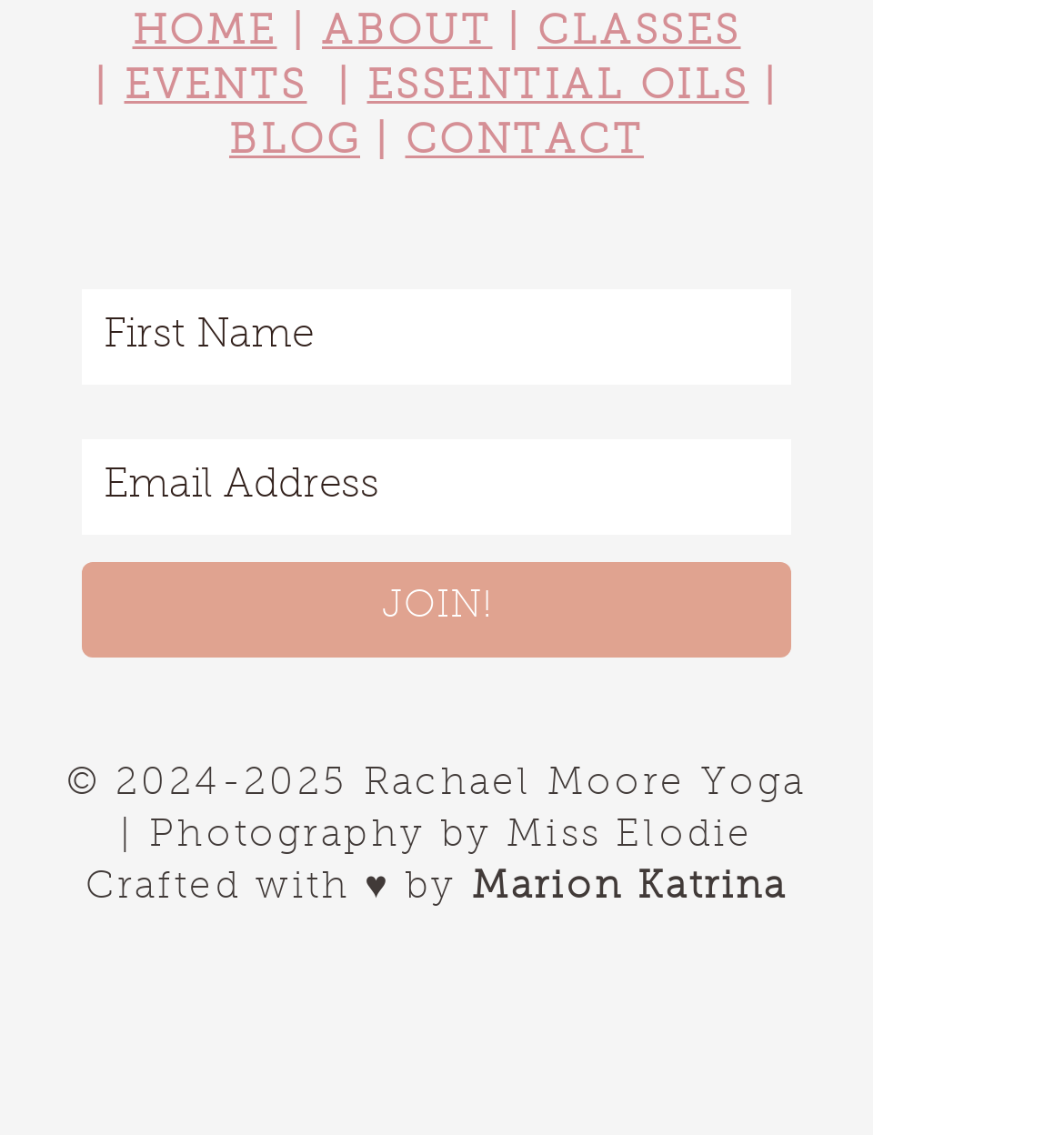Show the bounding box coordinates of the element that should be clicked to complete the task: "Visit the ABOUT page".

[0.303, 0.013, 0.463, 0.049]